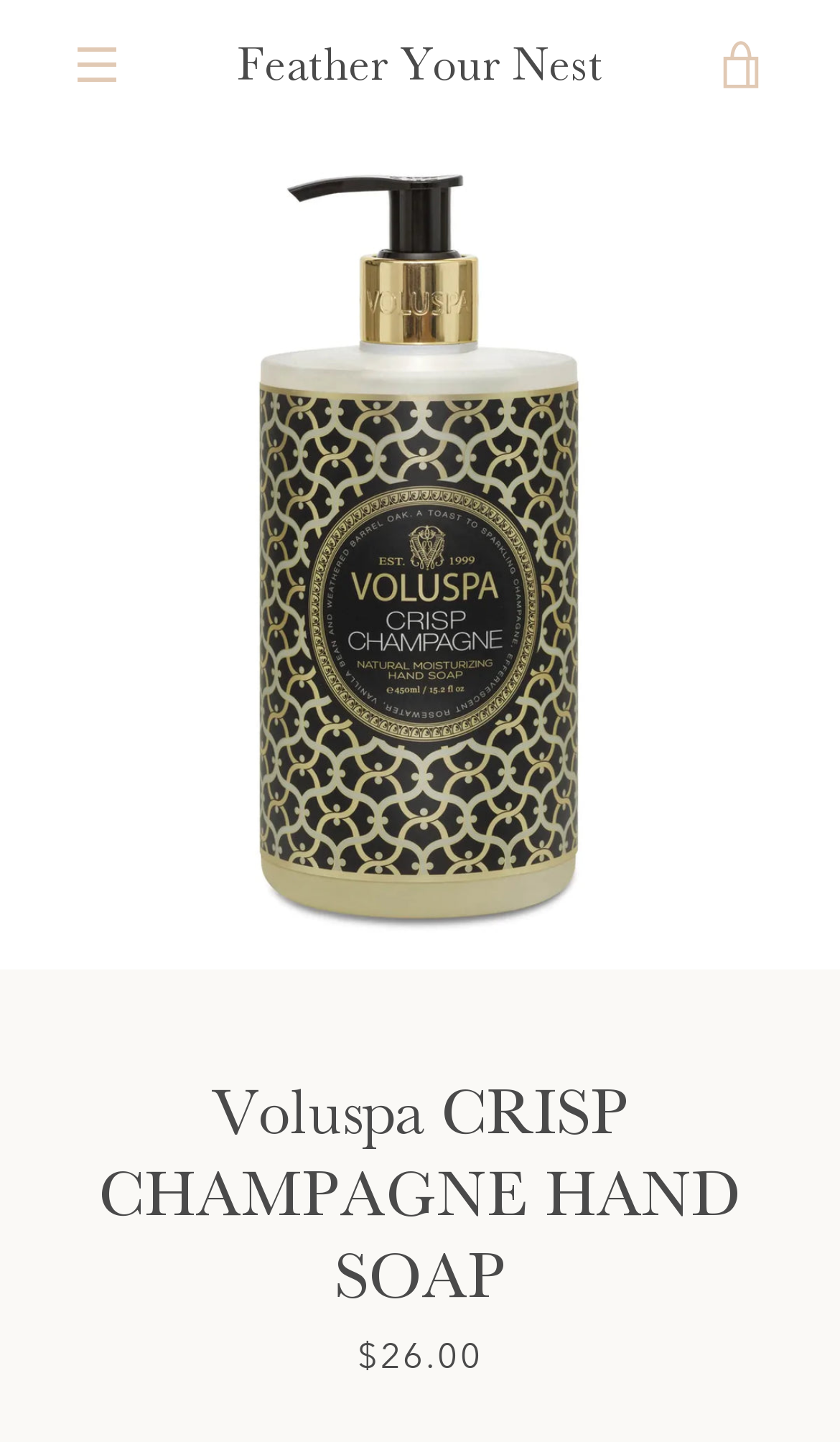Please give a one-word or short phrase response to the following question: 
What payment methods are accepted?

Multiple